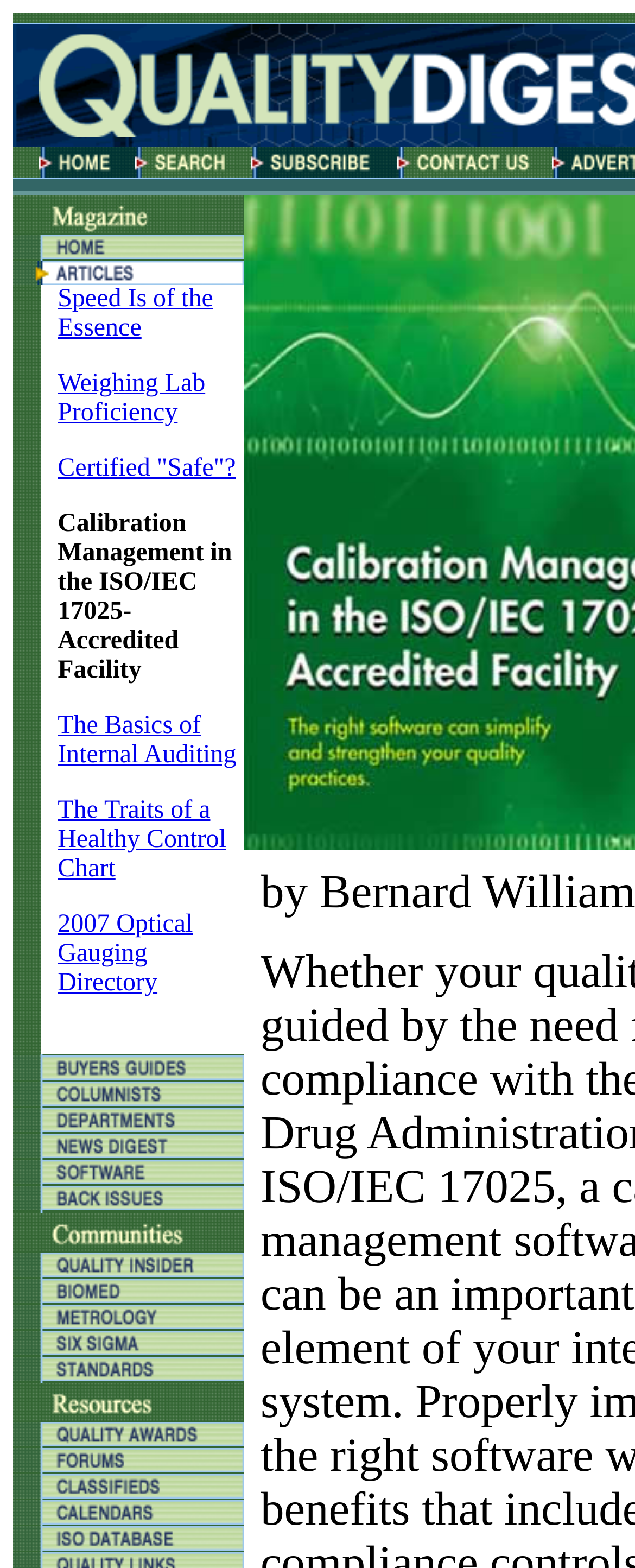Determine the bounding box coordinates for the HTML element described here: "alt="Departments" name="departments"".

[0.021, 0.708, 0.385, 0.726]